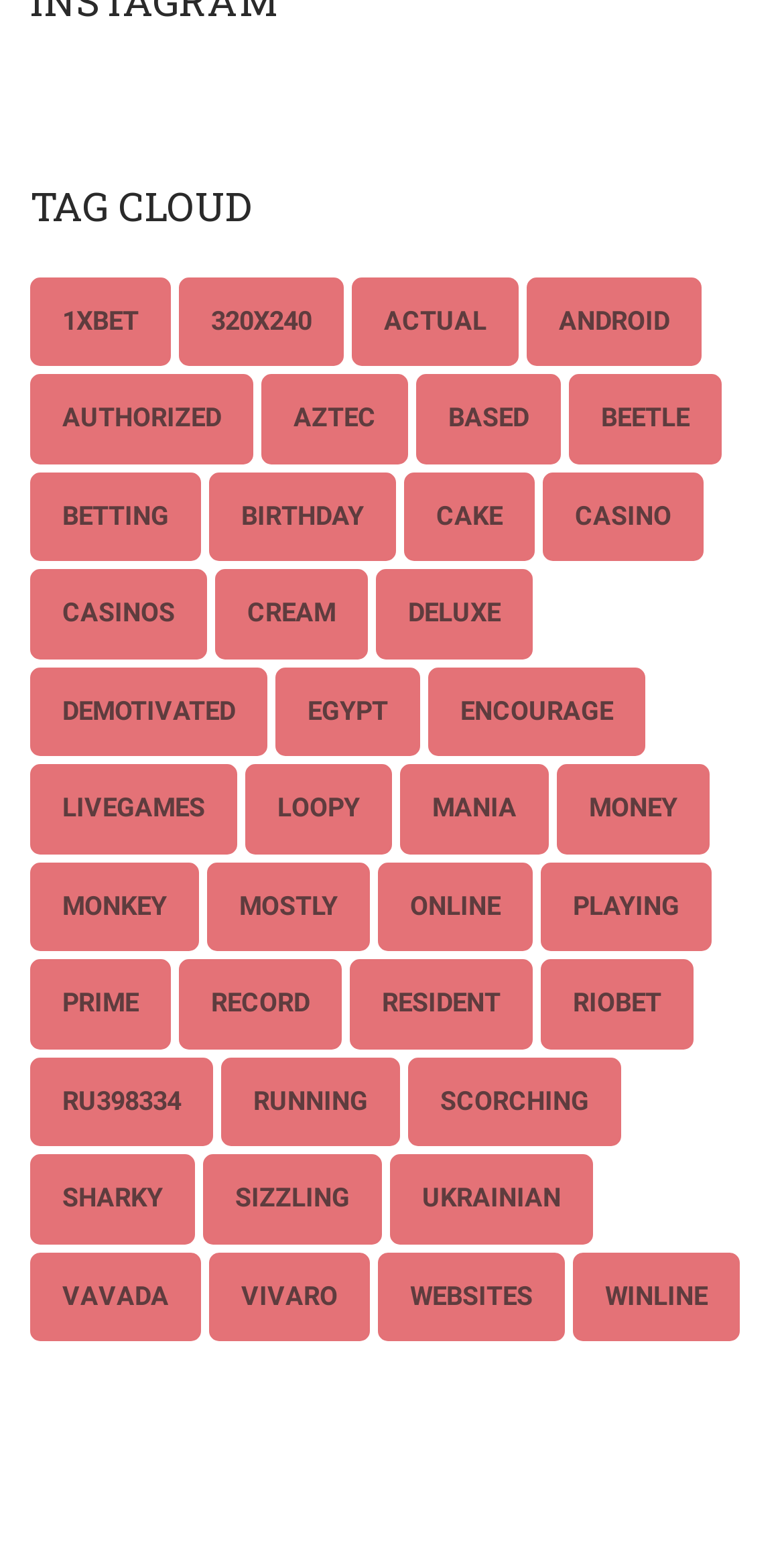Locate the bounding box of the UI element described in the following text: "ru398334".

[0.038, 0.676, 0.272, 0.733]